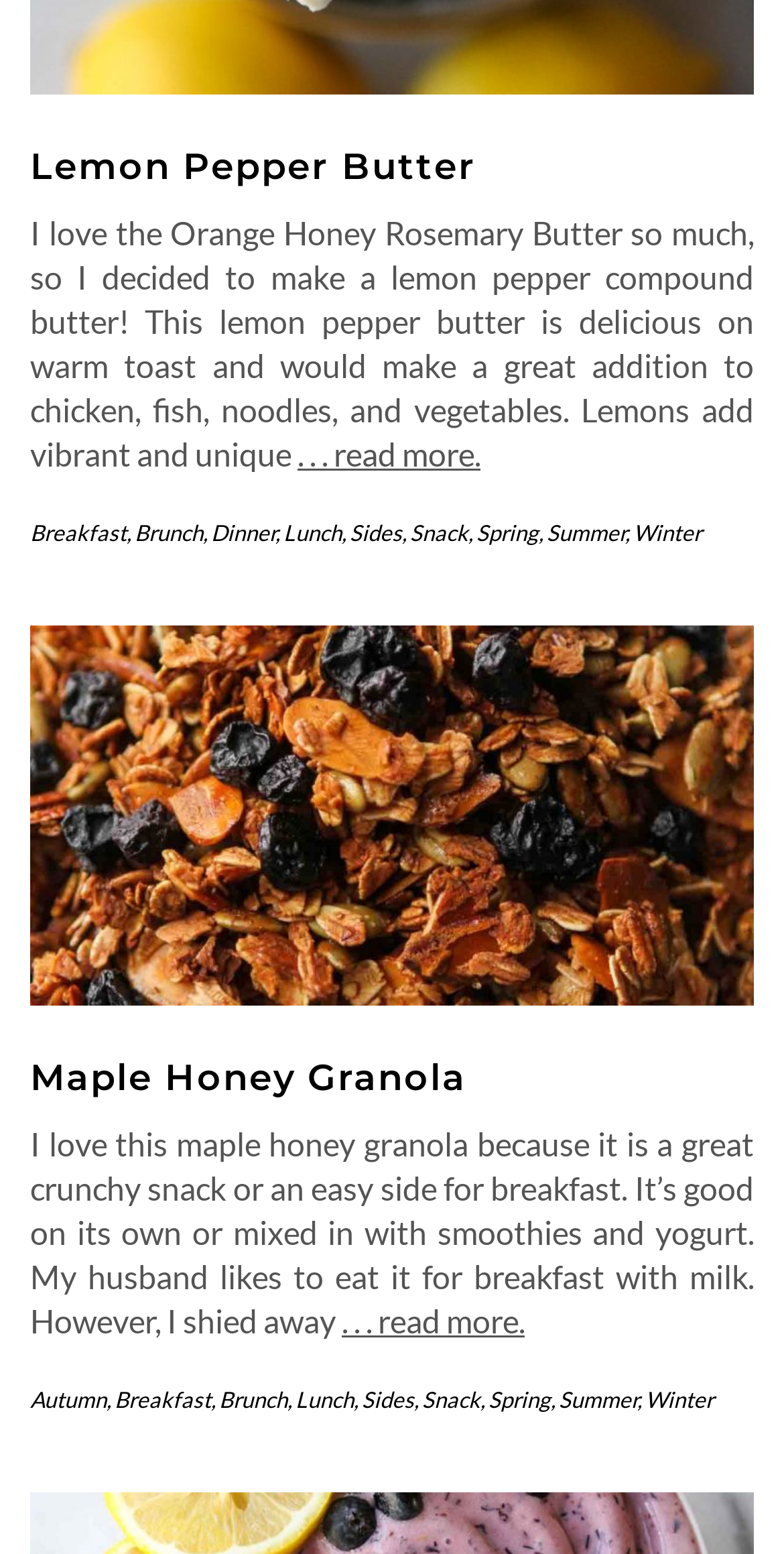Refer to the screenshot and give an in-depth answer to this question: How many recipes are displayed on this webpage?

I counted the number of headings with recipe names, which are 'Lemon Pepper Butter' and 'Maple Honey Granola', so there are 2 recipes displayed on this webpage.